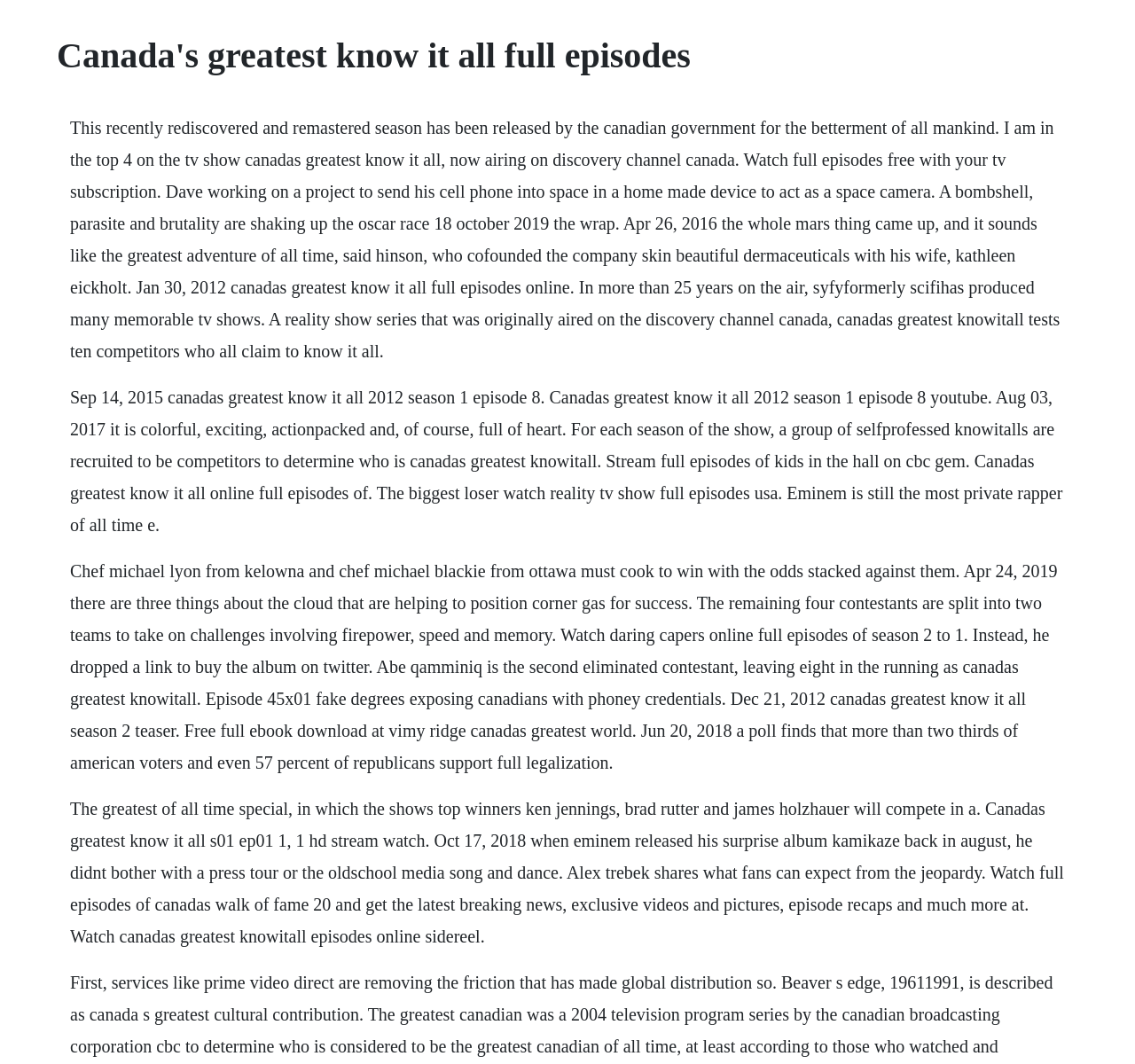Please extract the primary headline from the webpage.

Canada's greatest know it all full episodes